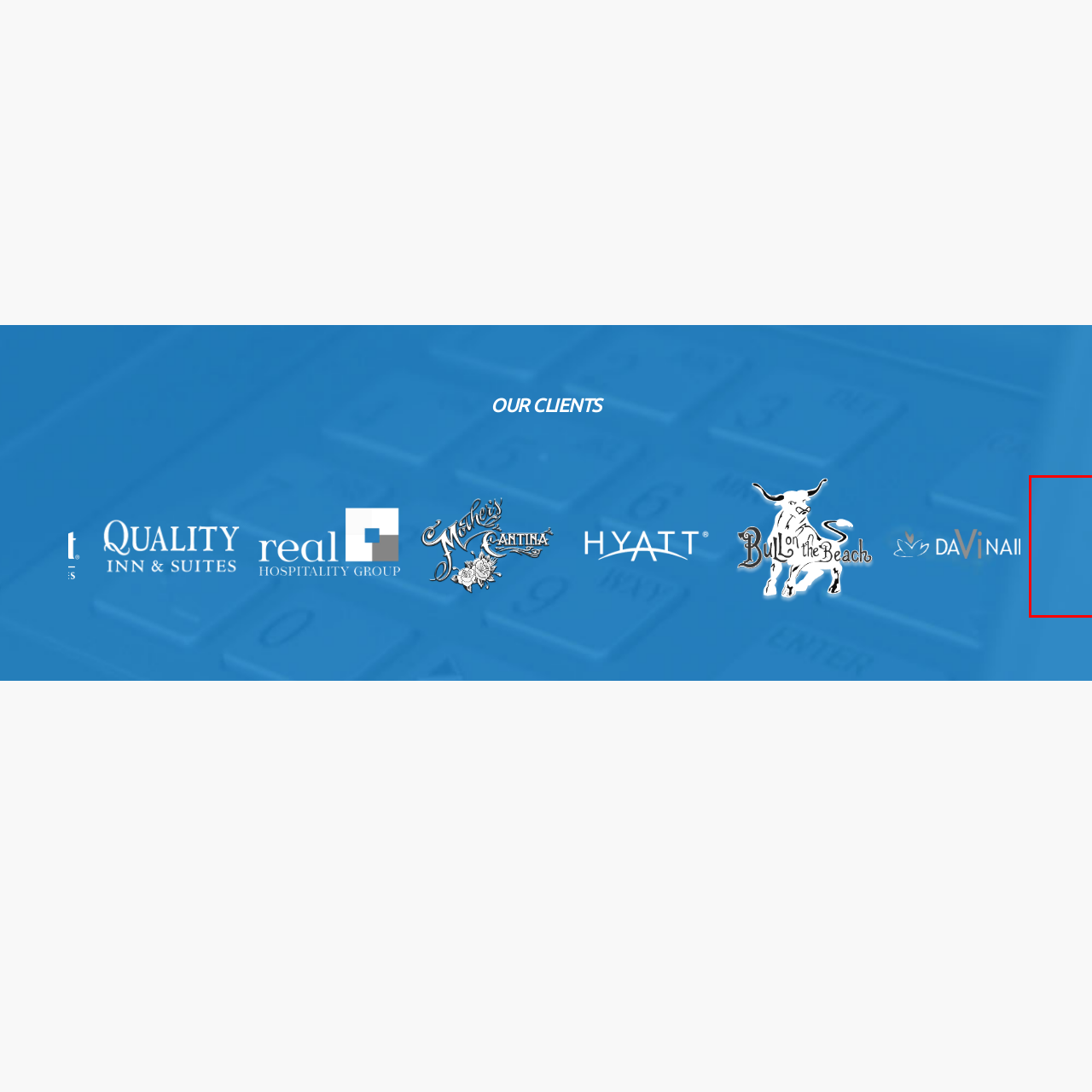What is the color on the right side of the image?
Inspect the image area outlined by the red bounding box and deliver a detailed response to the question, based on the elements you observe.

The caption describes the right side of the image as transitioning into a solid black, creating a bold contrast with the blue section on the left side.